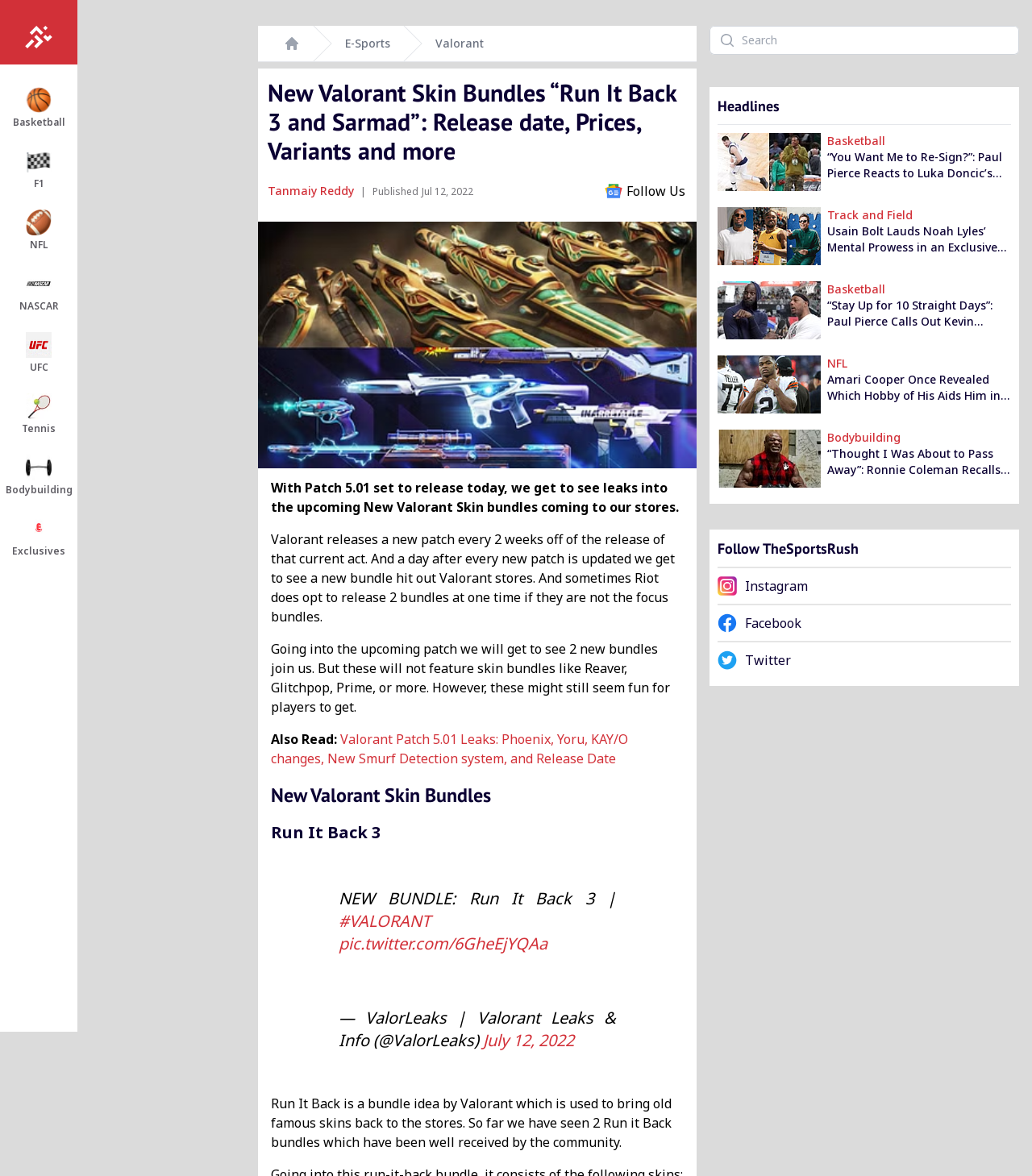Please specify the coordinates of the bounding box for the element that should be clicked to carry out this instruction: "Check the New Valorant Skin Bundles". The coordinates must be four float numbers between 0 and 1, formatted as [left, top, right, bottom].

[0.262, 0.667, 0.662, 0.686]